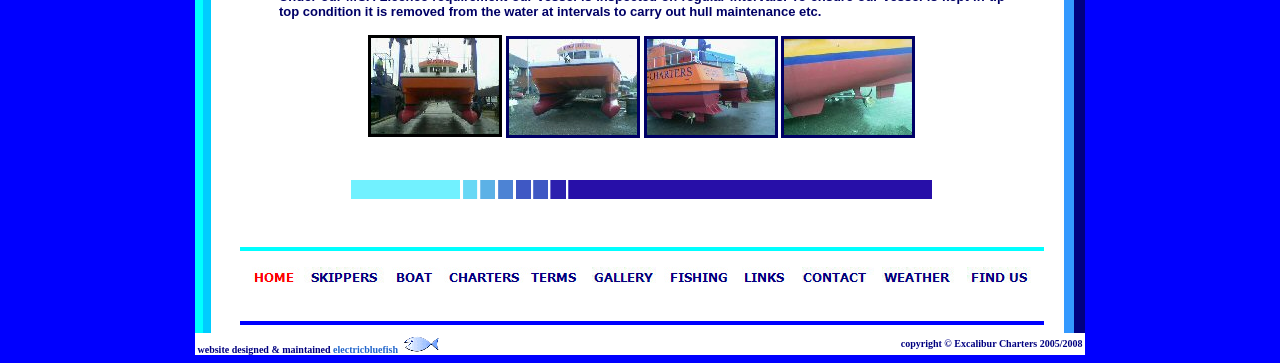Pinpoint the bounding box coordinates of the element you need to click to execute the following instruction: "click HOME". The bounding box should be represented by four float numbers between 0 and 1, in the format [left, top, right, bottom].

[0.191, 0.752, 0.238, 0.798]